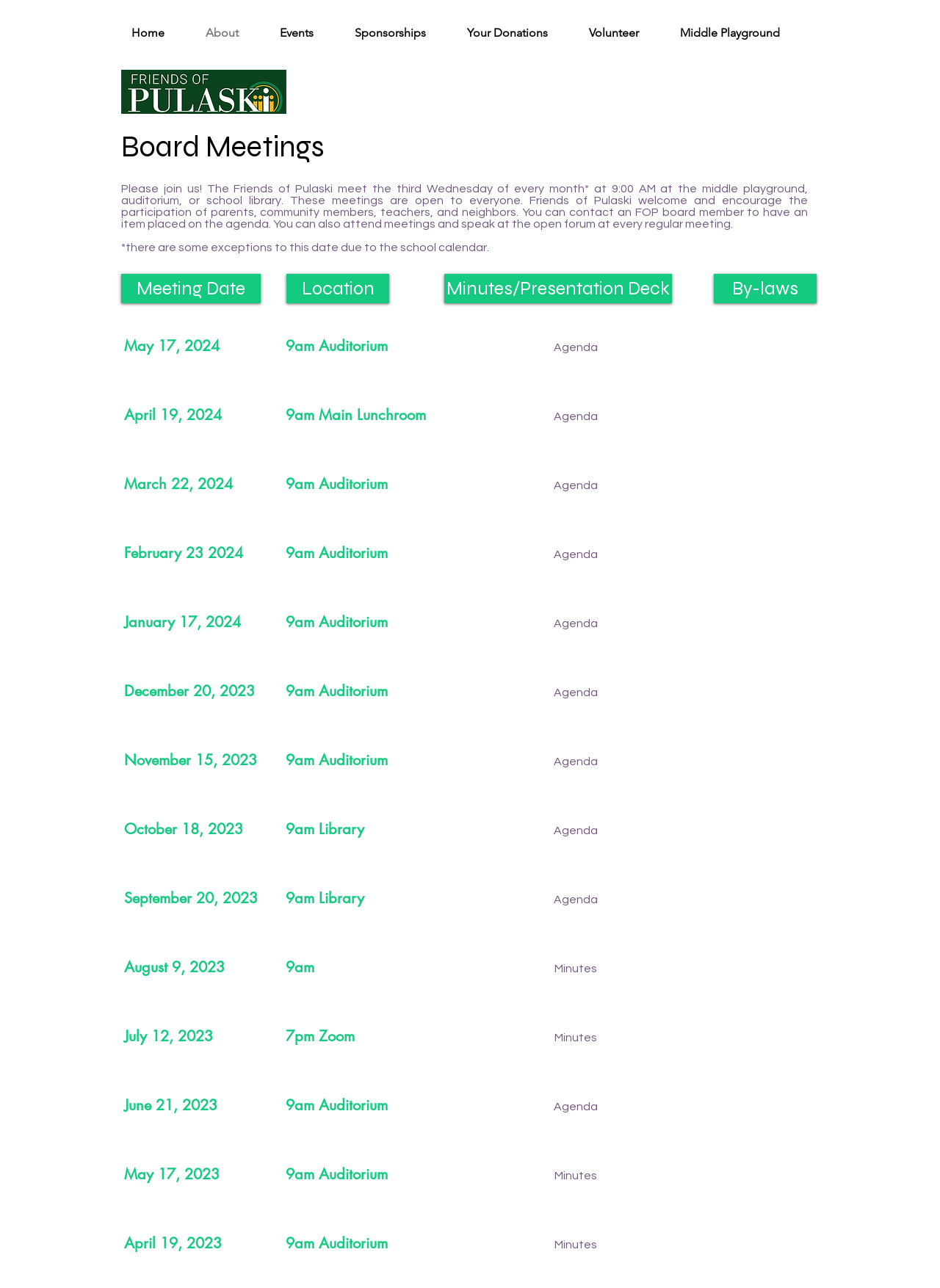Examine the image carefully and respond to the question with a detailed answer: 
What is the purpose of the Friends of Pulaski meetings?

I found the answer by reading the text on the webpage. According to the text, the Friends of Pulaski meetings are open to everyone, including parents, community members, teachers, and neighbors.